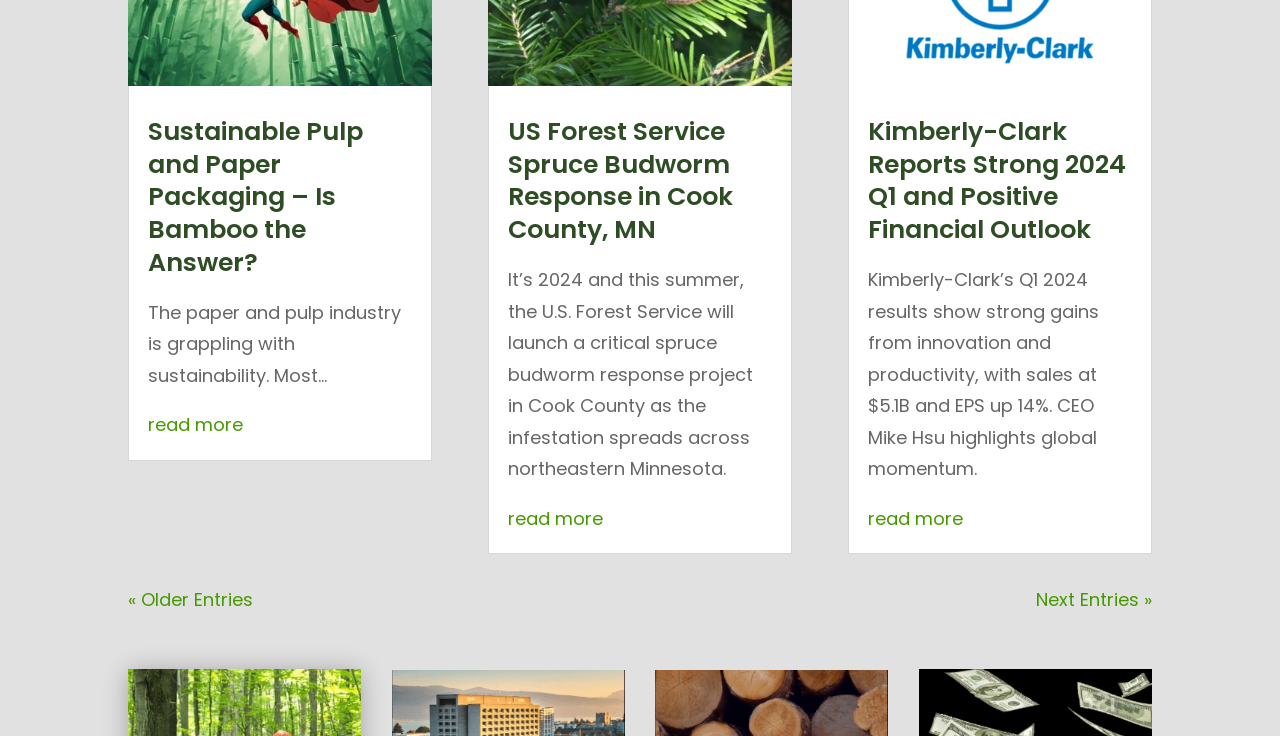Please specify the bounding box coordinates of the area that should be clicked to accomplish the following instruction: "Buy the book on Amazon". The coordinates should consist of four float numbers between 0 and 1, i.e., [left, top, right, bottom].

None